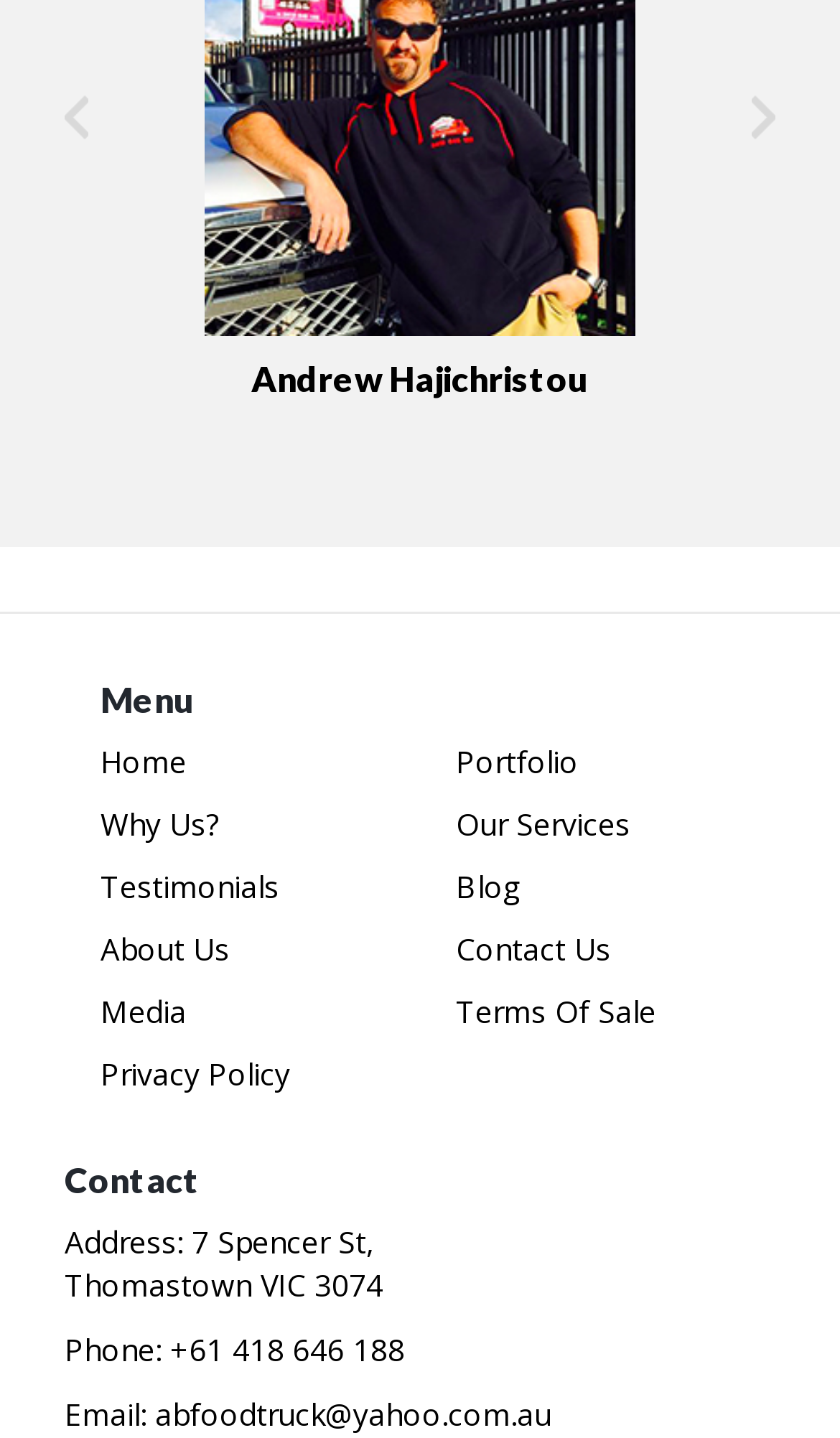Extract the bounding box coordinates for the UI element described by the text: "Terms Of Sale". The coordinates should be in the form of [left, top, right, bottom] with values between 0 and 1.

[0.542, 0.69, 0.781, 0.718]